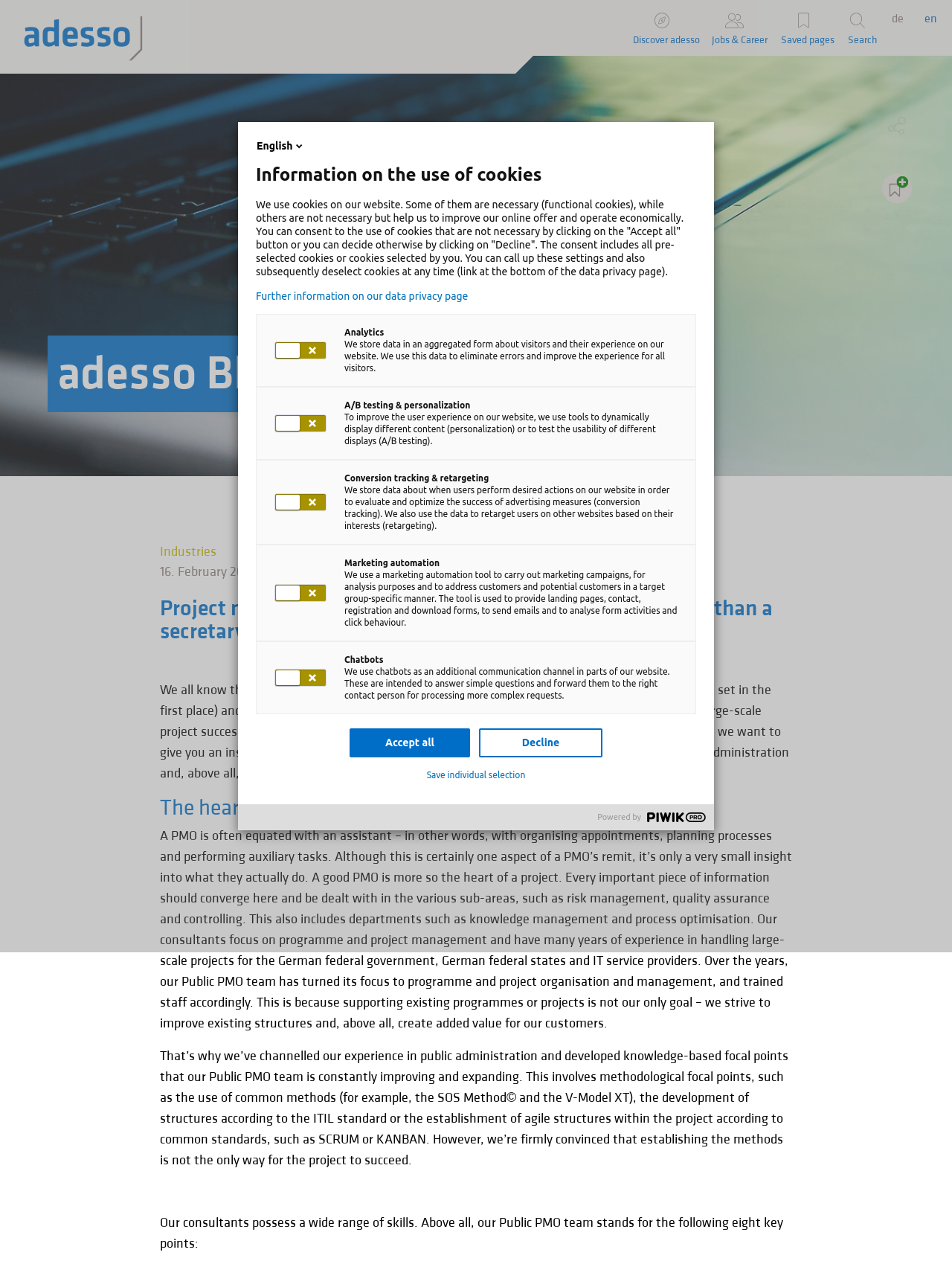Detail the various sections and features of the webpage.

This webpage is about a blog post discussing the project management office in public administration. At the top, there is a logo of "adesso" on the left and language selection options on the right, including "de" and "en". Below the logo, there is a navigation menu with links to "Discover adesso", "Jobs & Career", "Saved pages", and a search icon.

The main content of the blog post is divided into sections, each with a heading. The first section has a heading "Project management office in public administration – more than a secretary’s office" and a brief introduction to the topic. Below this section, there is an image of people sitting around a desk.

The next section has a heading "The heart of a project is a good project management office" and discusses the role of a project management office (PMO) in public administration. This section is followed by another section with a heading "But what exactly are we doing now?" which explains the services provided by the Public PMO team.

Throughout the page, there are several images, some of which are decorative, while others appear to be related to the content of the blog post. At the bottom of the page, there is a section about cookies and data privacy, with links to further information and options to accept or decline cookies. There are also sections about analytics, A/B testing, conversion tracking, marketing automation, and chatbots, each with a brief description and an image.

On the right side of the page, there are buttons to accept or decline cookies, as well as a button to save individual selection. At the very bottom, there is a logo of "Piwik PRO" and a text "Powered by".